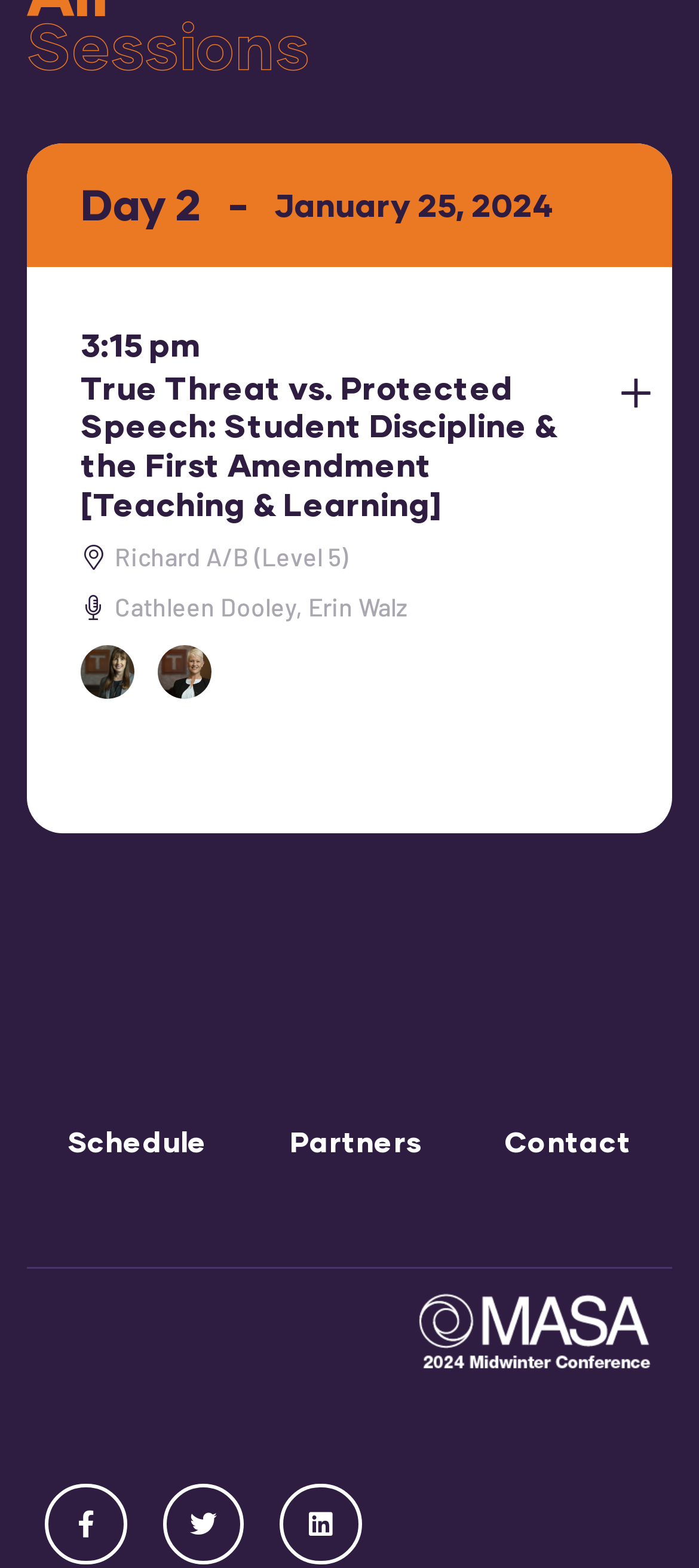Please indicate the bounding box coordinates of the element's region to be clicked to achieve the instruction: "Contact us". Provide the coordinates as four float numbers between 0 and 1, i.e., [left, top, right, bottom].

[0.662, 0.705, 0.962, 0.751]